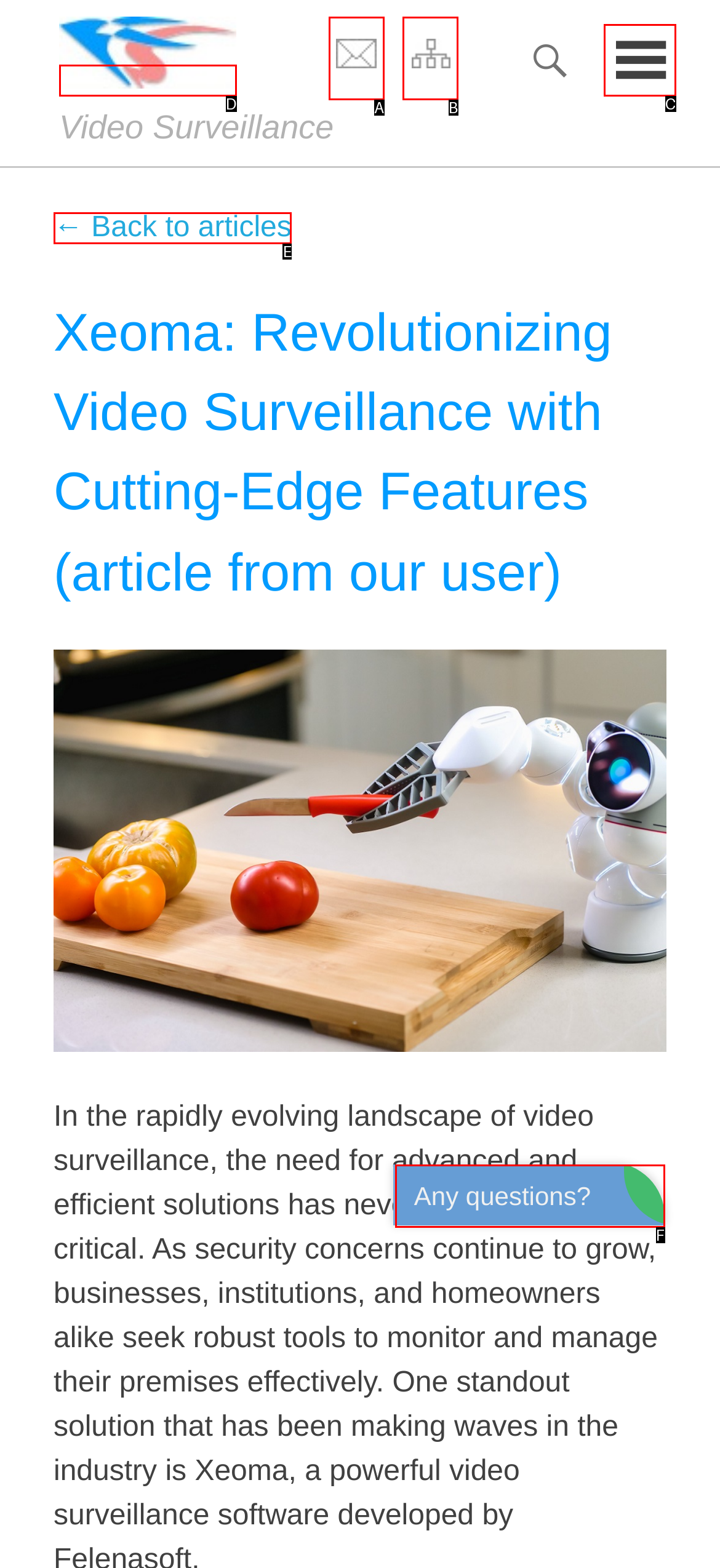Identify the UI element that best fits the description: parent_node: Video Surveillance
Respond with the letter representing the correct option.

C